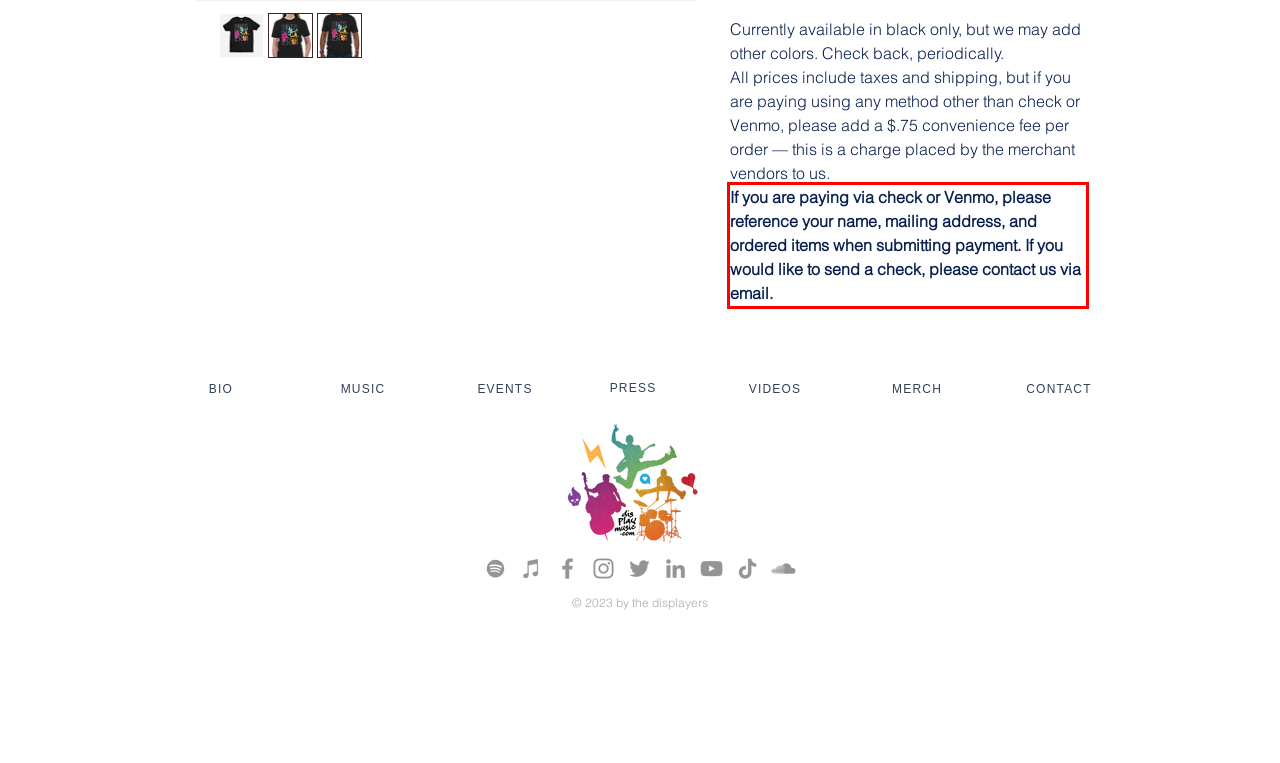Examine the screenshot of the webpage, locate the red bounding box, and generate the text contained within it.

If you are paying via check or Venmo, please reference your name, mailing address, and ordered items when submitting payment. If you would like to send a check, please contact us via email.